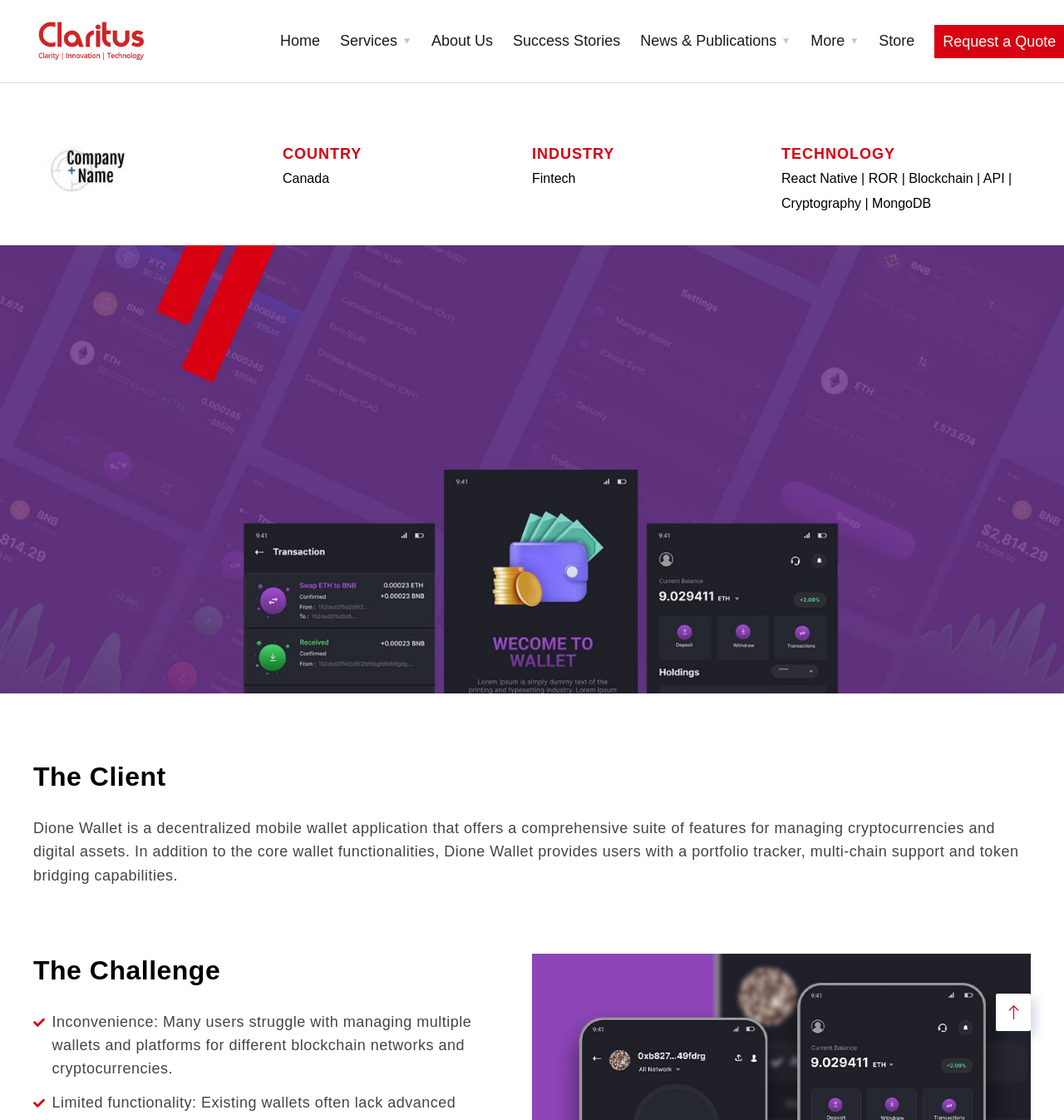Please identify the bounding box coordinates of the element that needs to be clicked to execute the following command: "Click on Home". Provide the bounding box using four float numbers between 0 and 1, formatted as [left, top, right, bottom].

[0.263, 0.0, 0.301, 0.073]